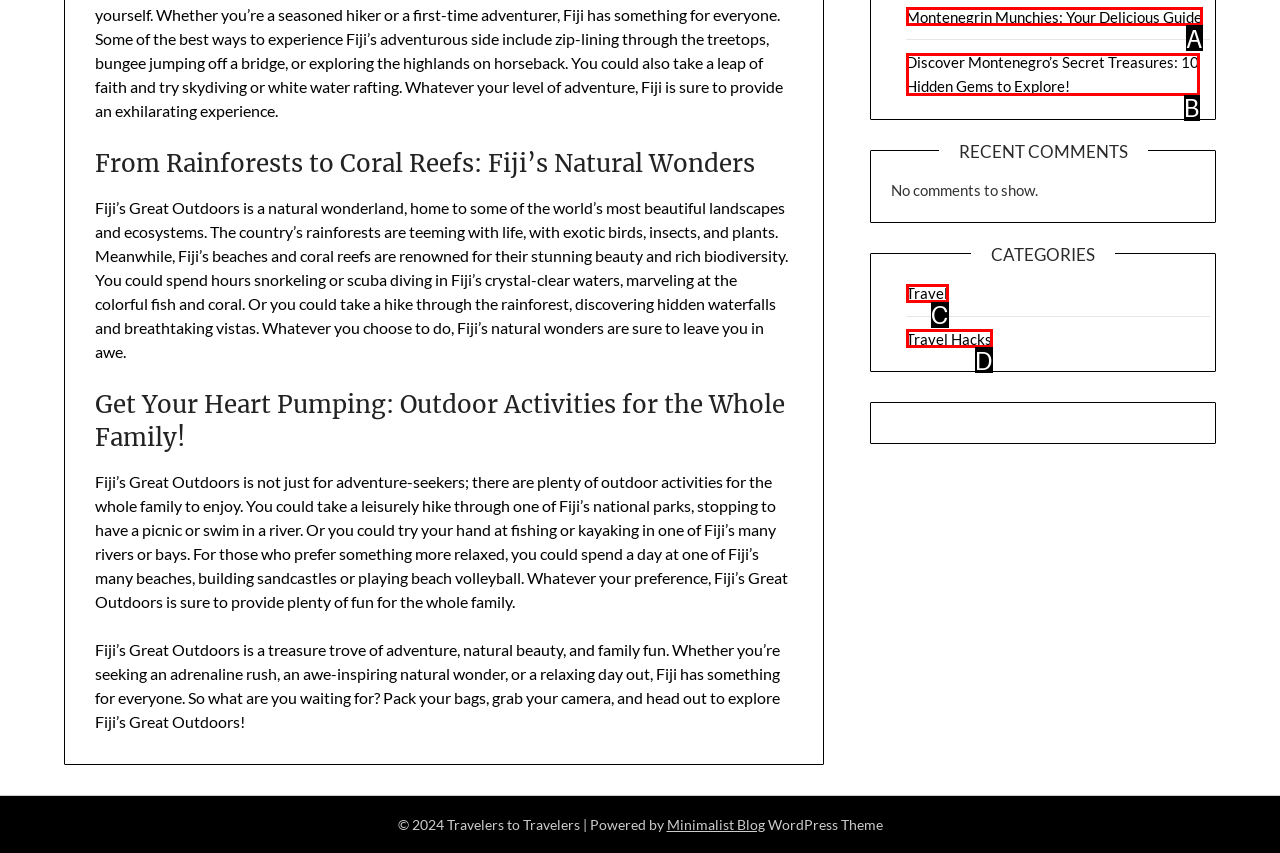Identify the HTML element that matches the description: Montenegrin Munchies: Your Delicious Guide
Respond with the letter of the correct option.

A